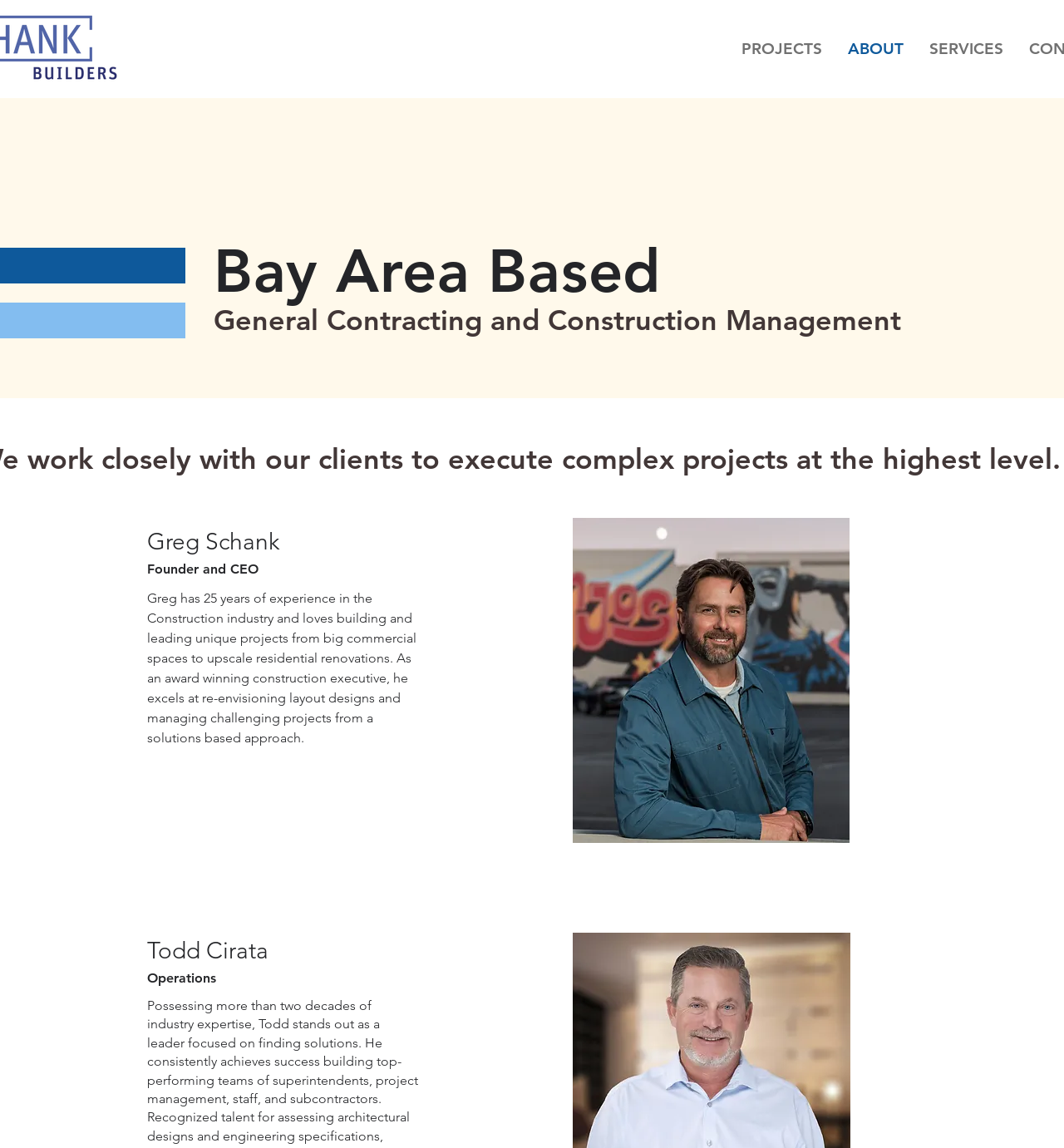Provide the bounding box coordinates of the HTML element described by the text: "PROJECTS". The coordinates should be in the format [left, top, right, bottom] with values between 0 and 1.

[0.685, 0.032, 0.784, 0.053]